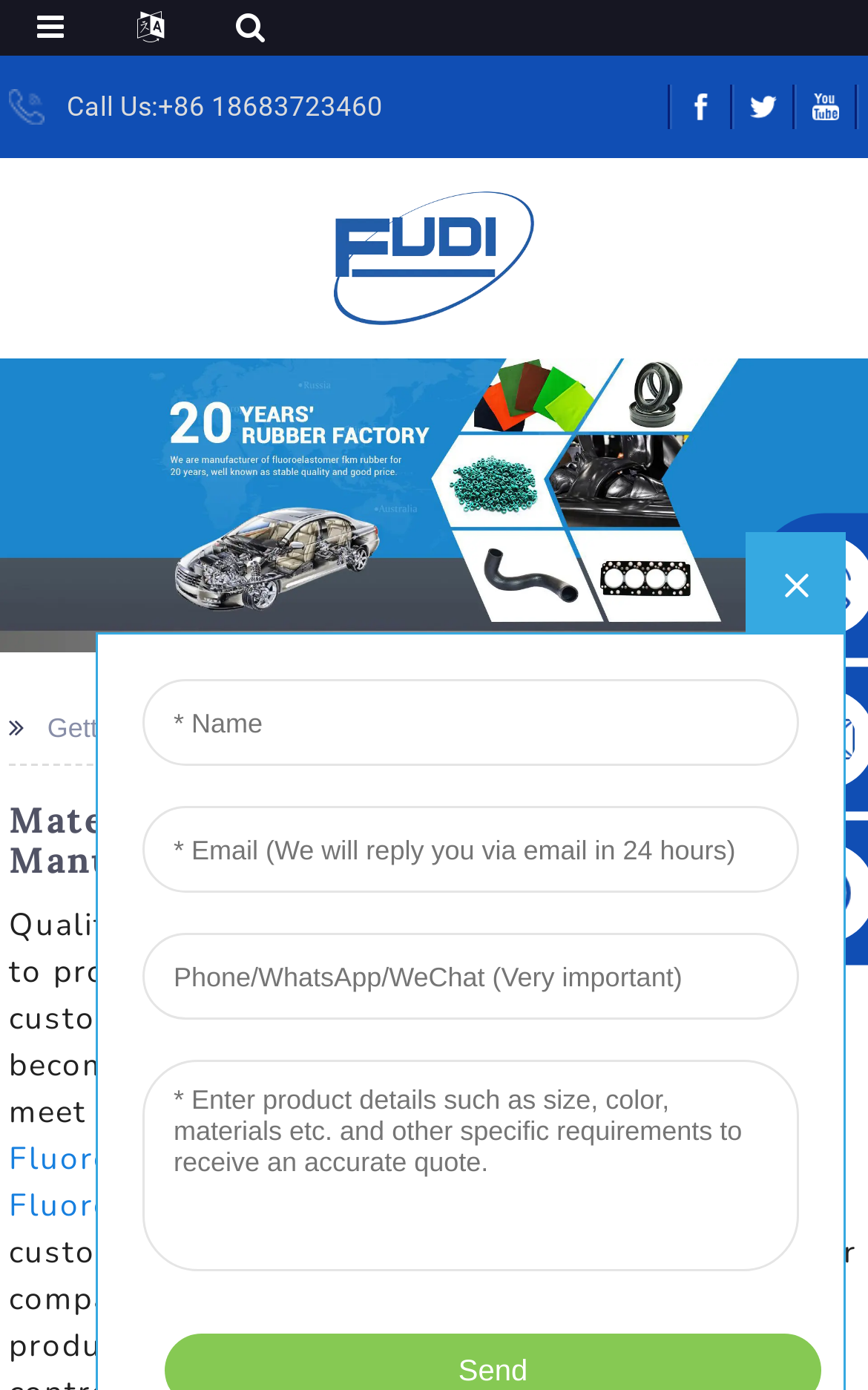Determine the bounding box coordinates for the area you should click to complete the following instruction: "Read more about Fluoroelastomer Rubber".

[0.01, 0.819, 0.456, 0.849]